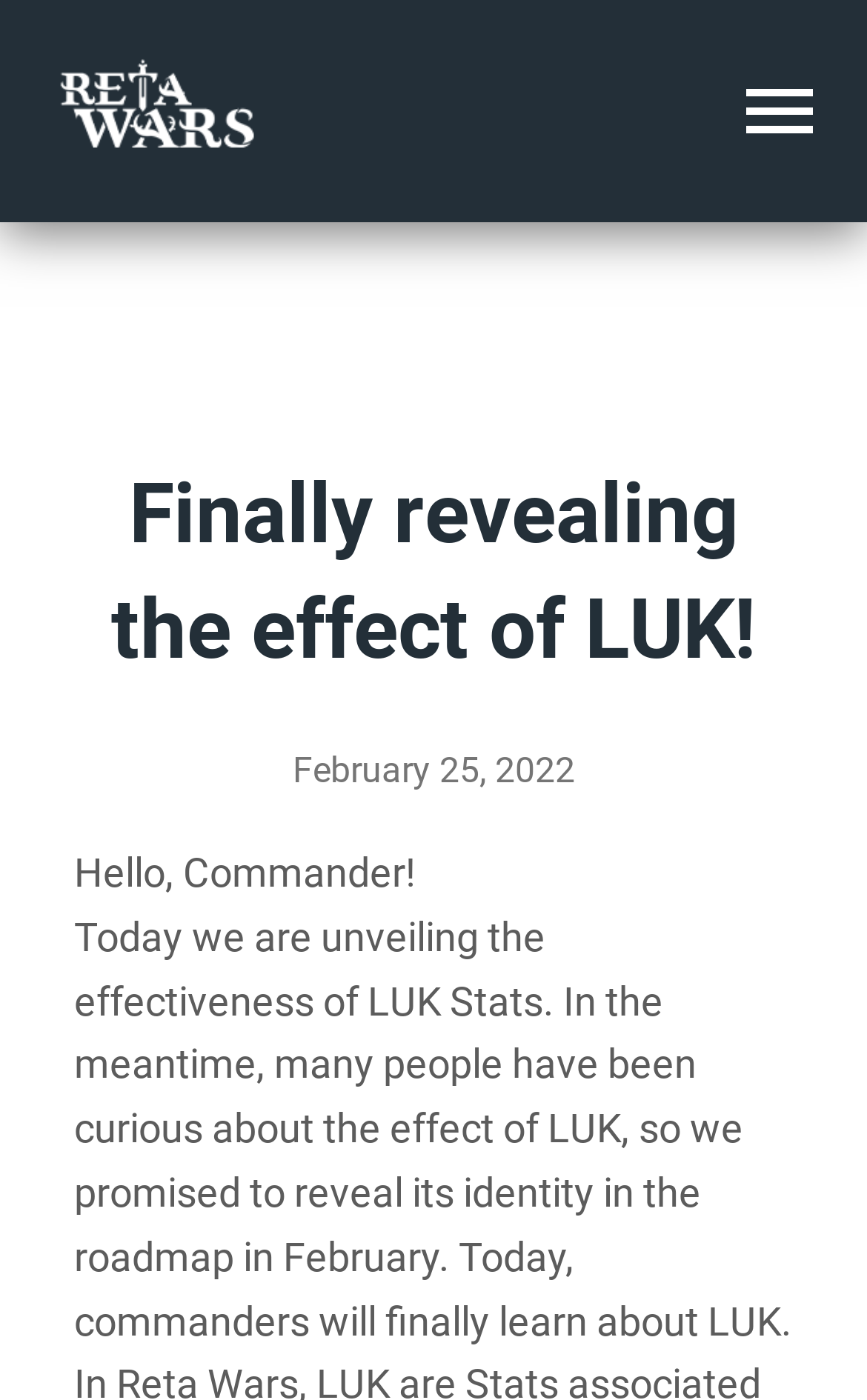Analyze and describe the webpage in a detailed narrative.

The webpage is titled "Finally Reveal on LUK stats! - RETA WARS" and appears to be a blog post or article. At the top left corner, there is a link and a logo of RETA WARS, which is an image. To the right of the logo, there is a navigation menu with a toggle button. The menu has several links, including "Home", "About", "Announcements", "Guide", "FAQ", "Tokenomics", and "Game Start".

Below the navigation menu, there is a main content area. The article's title, "Finally revealing the effect of LUK!", is displayed prominently in a large font. The title is followed by a date, "February 25, 2022", and then a greeting, "Hello, Commander!". The content of the article is not fully described in the accessibility tree, but it appears to be related to the effectiveness of LUK stats, as hinted by the meta description.